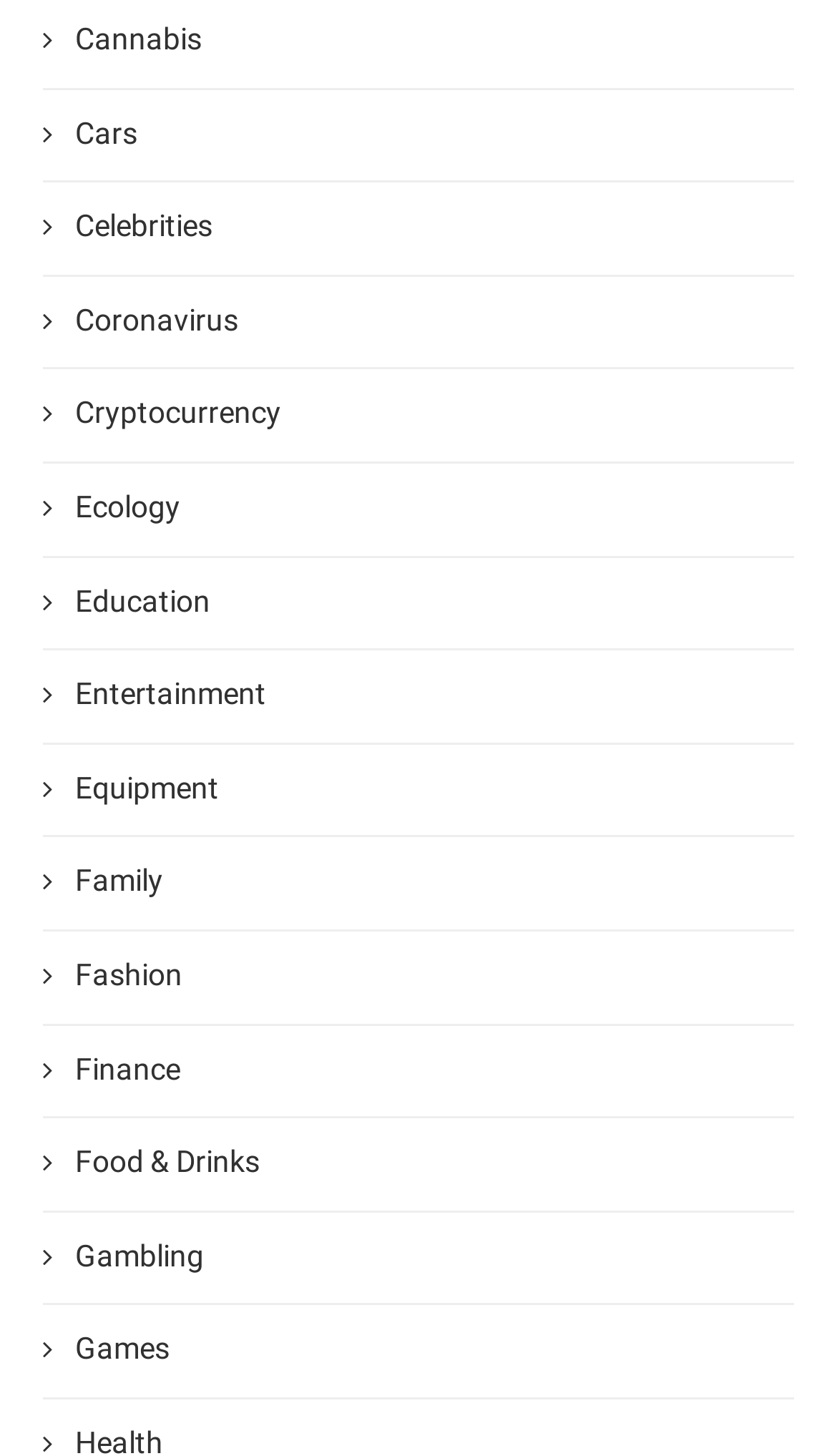Kindly determine the bounding box coordinates of the area that needs to be clicked to fulfill this instruction: "Browse Food & Drinks".

[0.051, 0.785, 0.949, 0.813]